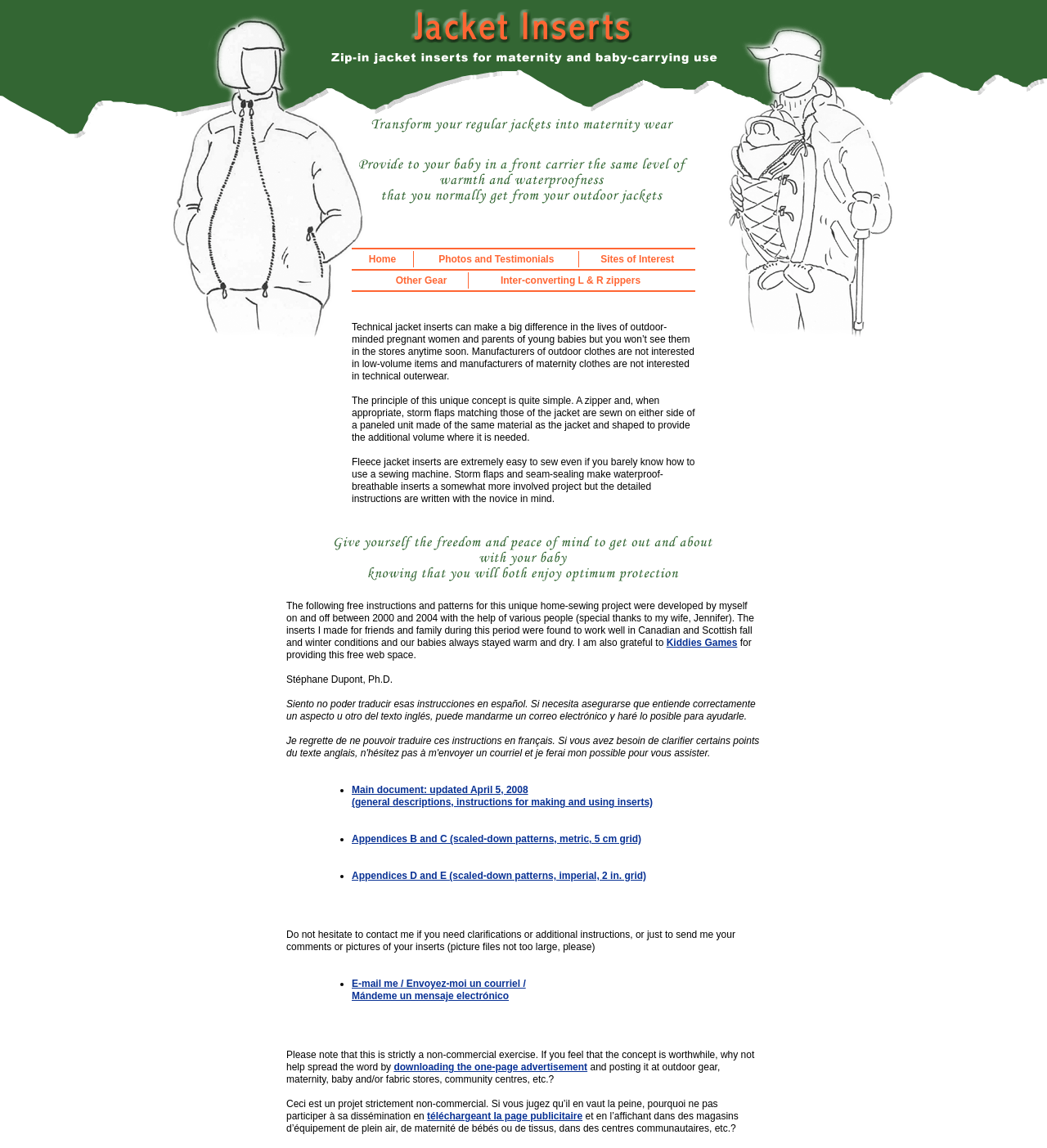Using the provided element description: "Health", identify the bounding box coordinates. The coordinates should be four floats between 0 and 1 in the order [left, top, right, bottom].

None